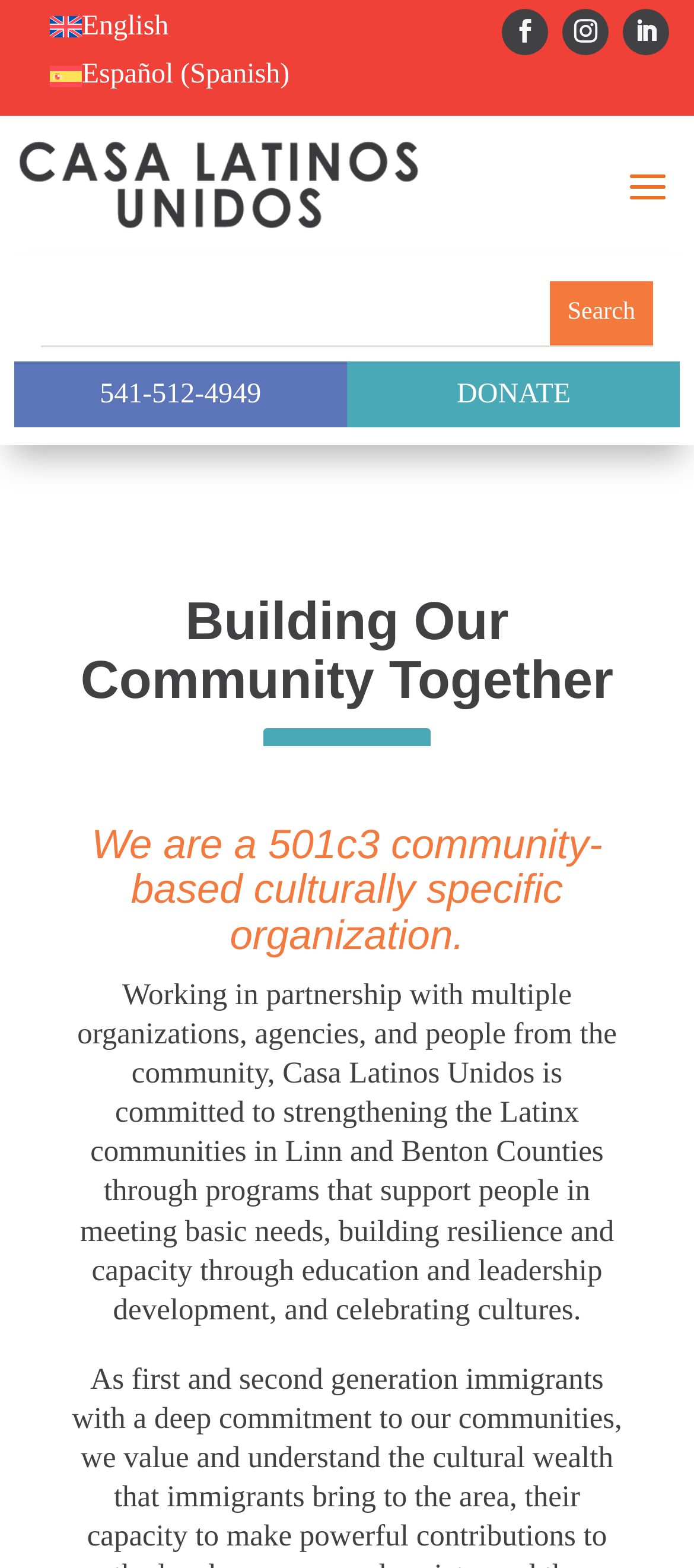Determine the bounding box coordinates of the element that should be clicked to execute the following command: "Donate".

[0.62, 0.236, 0.861, 0.267]